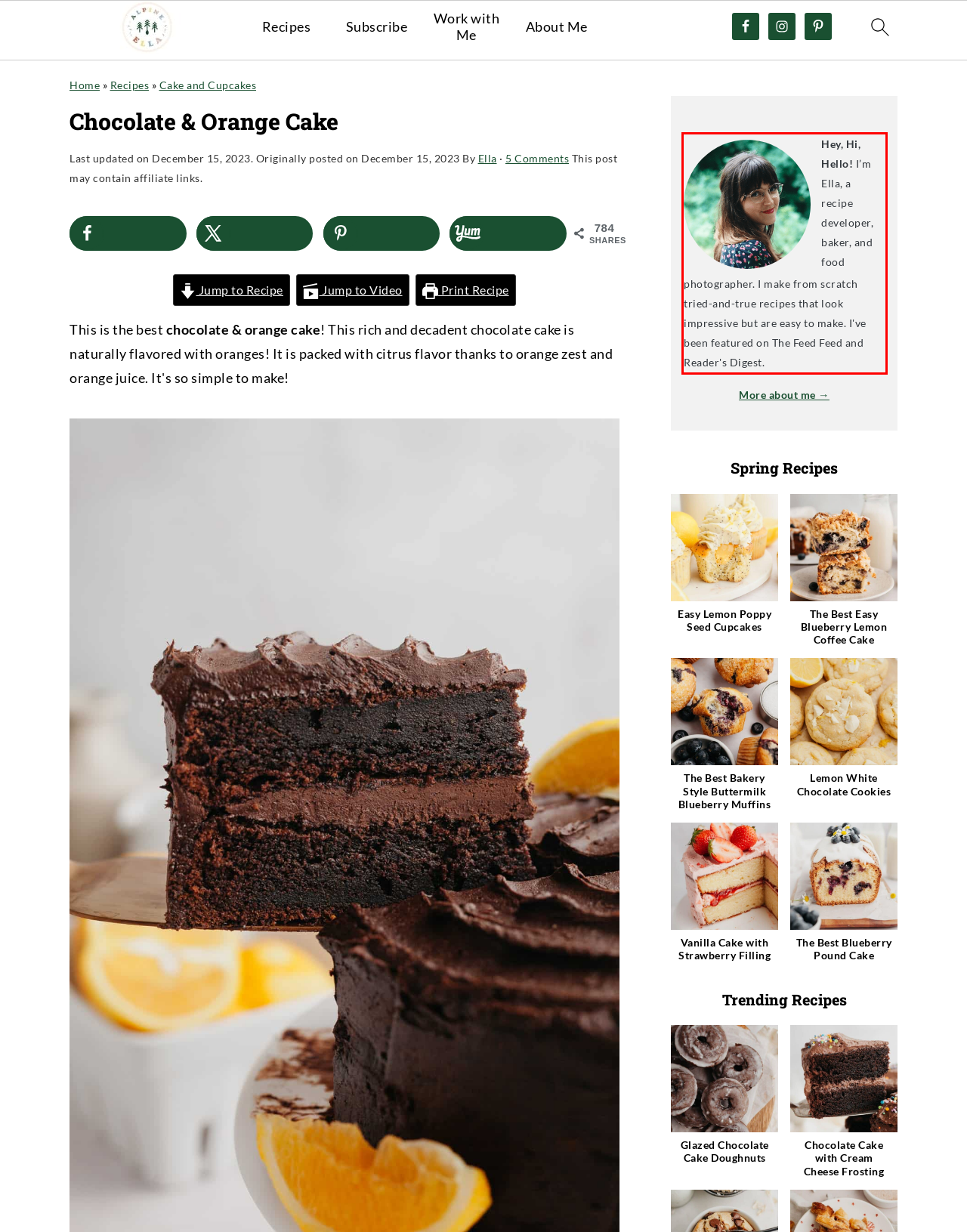Within the screenshot of the webpage, locate the red bounding box and use OCR to identify and provide the text content inside it.

Hey, Hi, Hello! I’m Ella, a recipe developer, baker, and food photographer. I make from scratch tried-and-true recipes that look impressive but are easy to make. I've been featured on The Feed Feed and Reader's Digest.